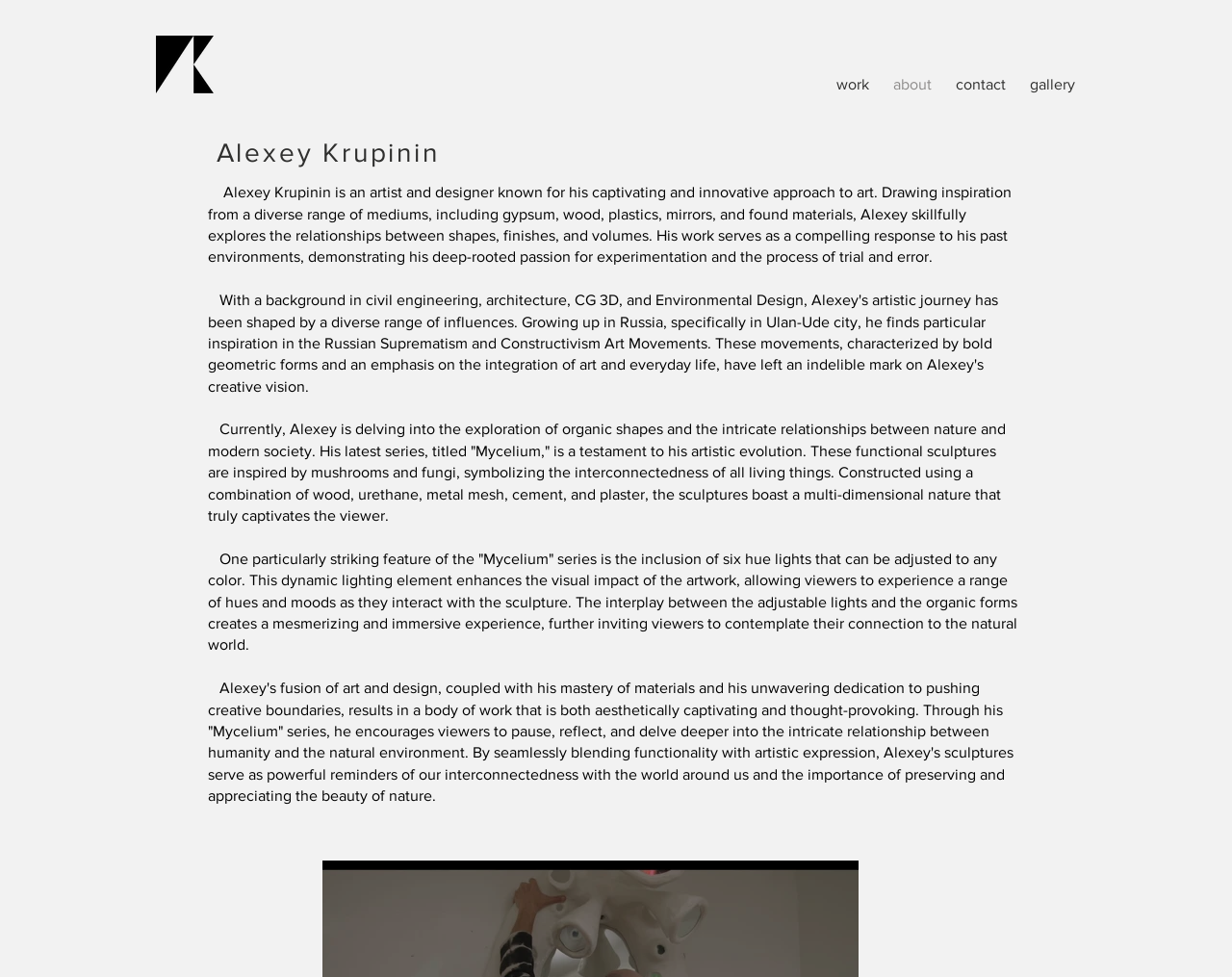What materials are used to construct the sculptures?
Based on the image, answer the question with a single word or brief phrase.

Wood, urethane, metal mesh, cement, and plaster